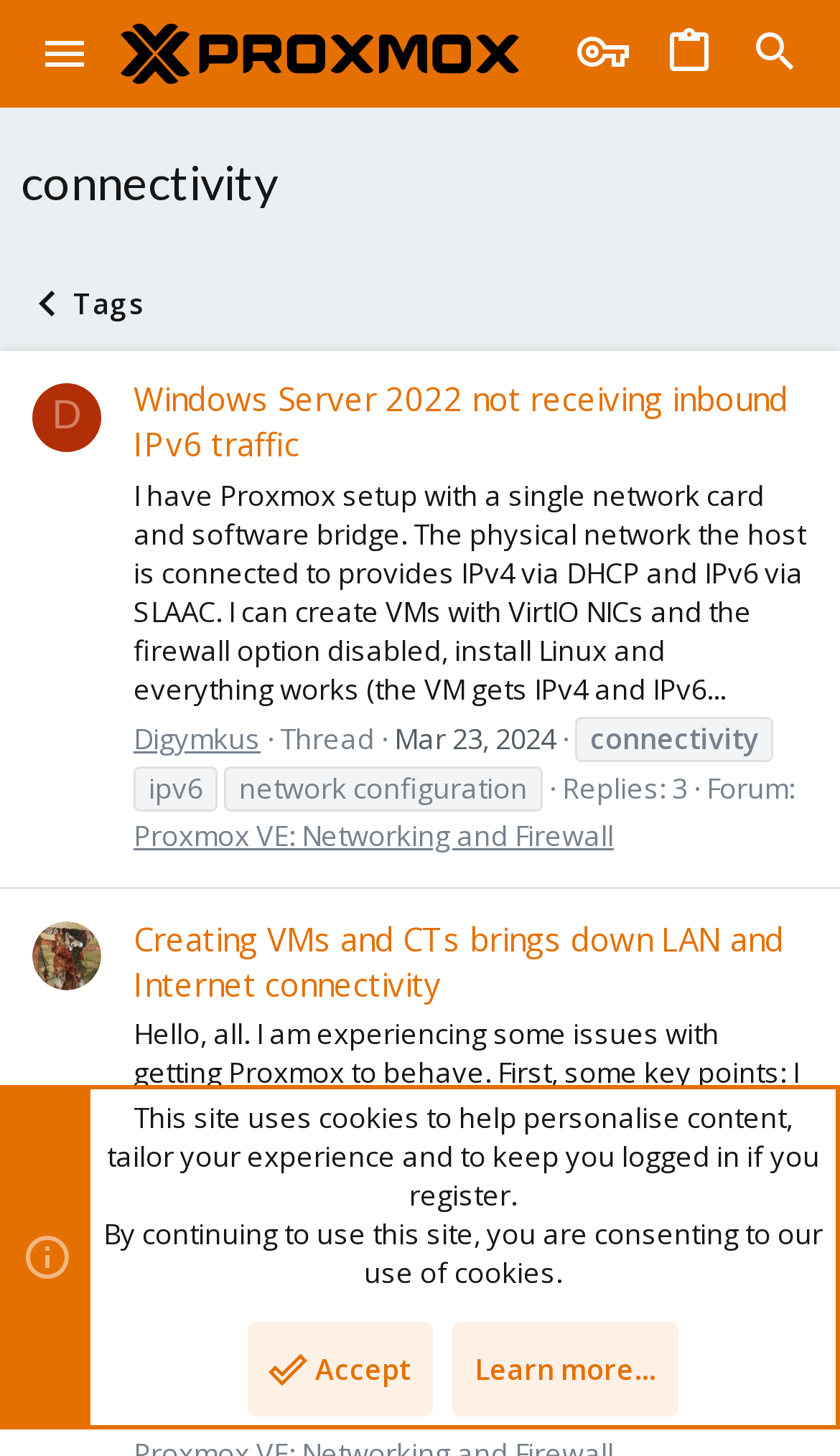Please give a one-word or short phrase response to the following question: 
What is the username of the user who created the first thread?

Digymkus